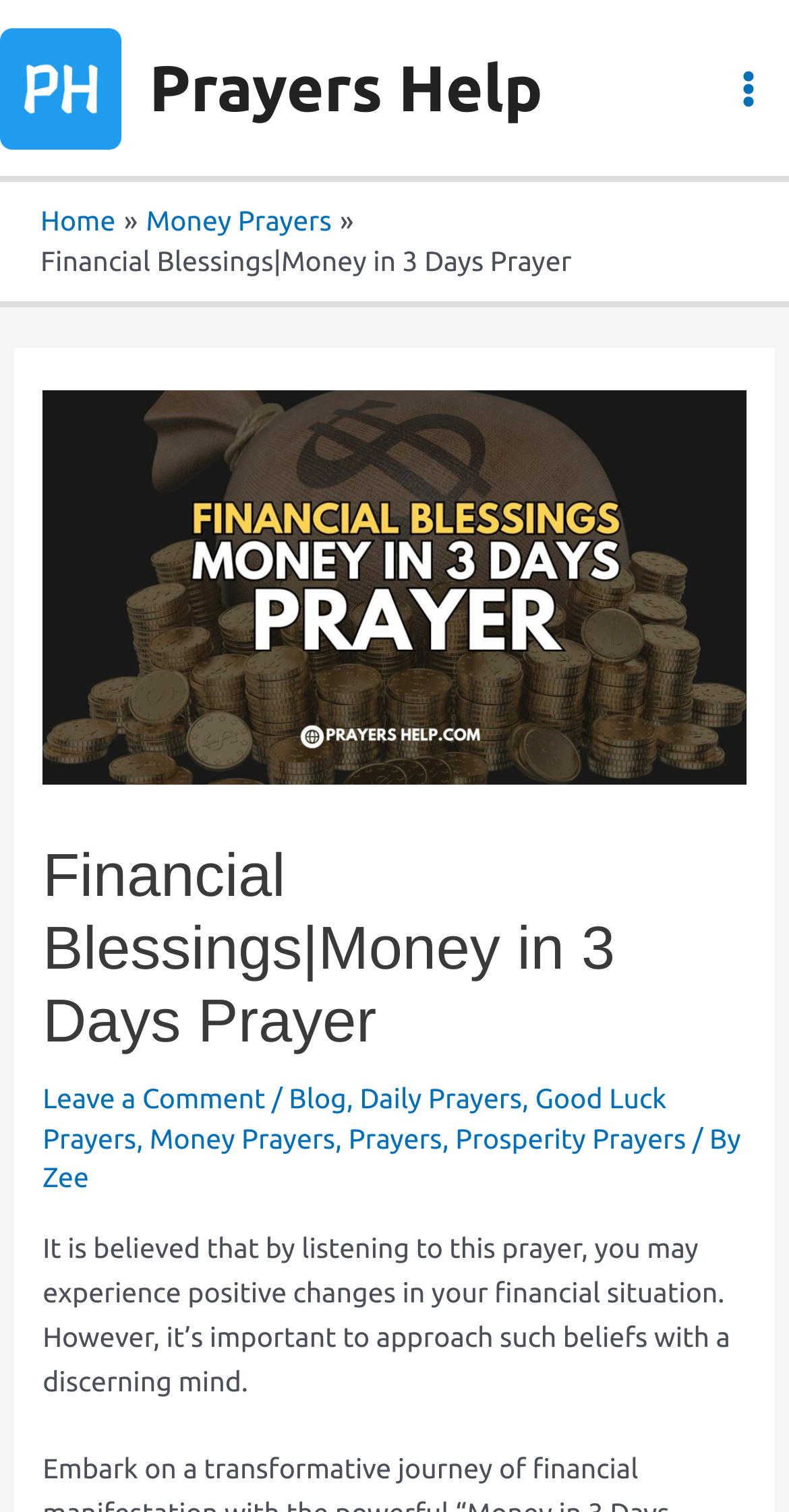Determine the bounding box coordinates for the element that should be clicked to follow this instruction: "Leave a comment". The coordinates should be given as four float numbers between 0 and 1, in the format [left, top, right, bottom].

[0.054, 0.715, 0.336, 0.737]